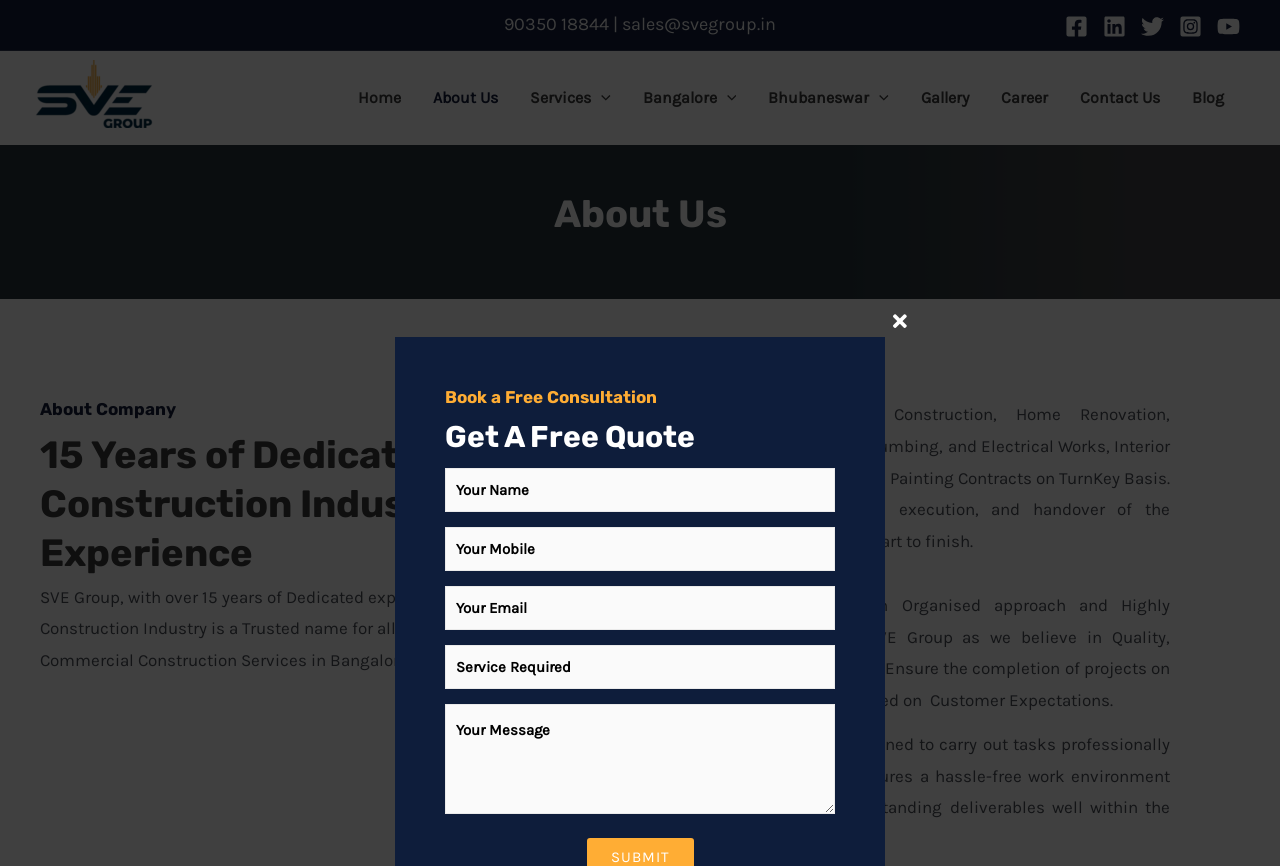What is the company's contact email?
Ensure your answer is thorough and detailed.

I found the contact email by looking at the top section of the webpage, where I saw a static text element with the email address 'sales@svegroup.in'.